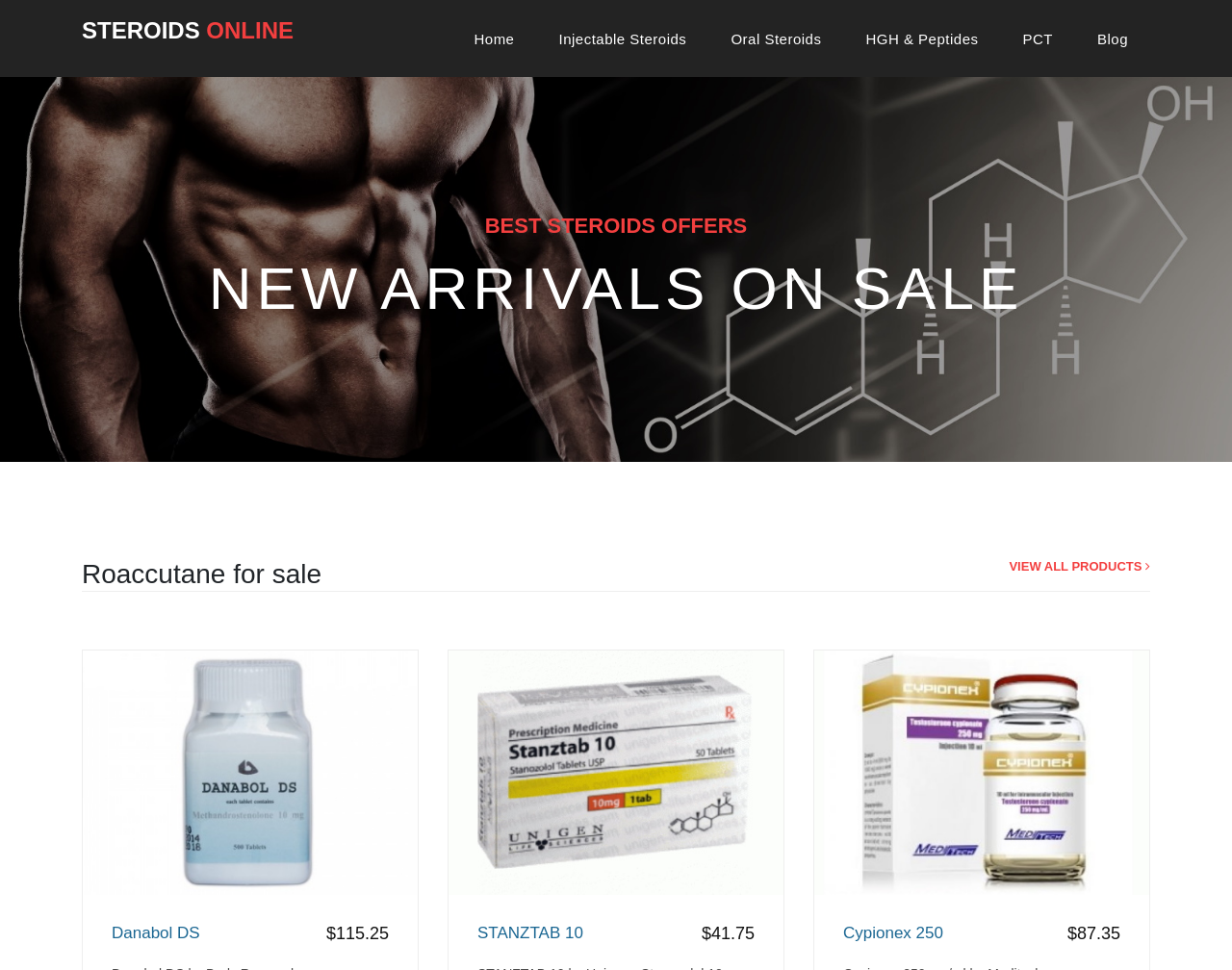Generate a thorough description of the webpage.

The webpage is an online store selling steroids and related products. At the top, there is a navigation menu with links to different sections of the website, including "Home", "Injectable Steroids", "Oral Steroids", "HGH & Peptides", "PCT", and "Blog". 

Below the navigation menu, there are three headings: "STEROIDS ONLINE", "BEST STEROIDS OFFERS", and "NEW ARRIVALS ON SALE". The "STEROIDS ONLINE" heading is also a link.

The main content of the webpage is divided into sections. The first section is dedicated to "Roaccutane for sale" and has a "VIEW ALL PRODUCTS" link. Below this section, there are three product listings, each with an image, a product name, and a price. The products listed are "Danabol DS" priced at $115.25, "STANZTAB 10" priced at $41.75, and "Cypionex 250" priced at $87.35. Each product has a link to its details page.